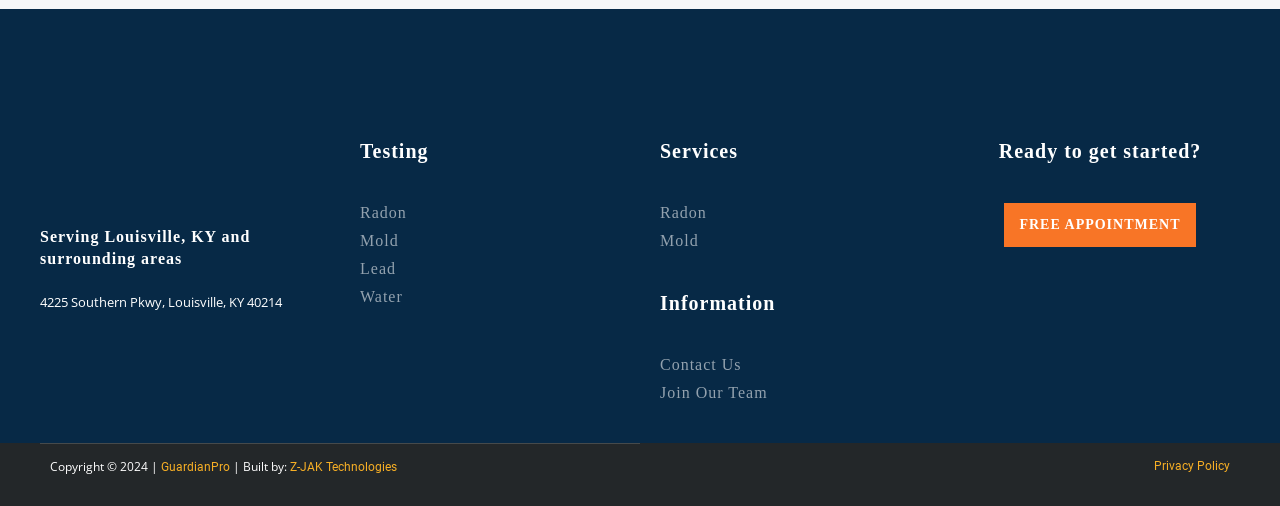Pinpoint the bounding box coordinates of the clickable area needed to execute the instruction: "Learn about Mold testing". The coordinates should be specified as four float numbers between 0 and 1, i.e., [left, top, right, bottom].

[0.281, 0.457, 0.5, 0.497]